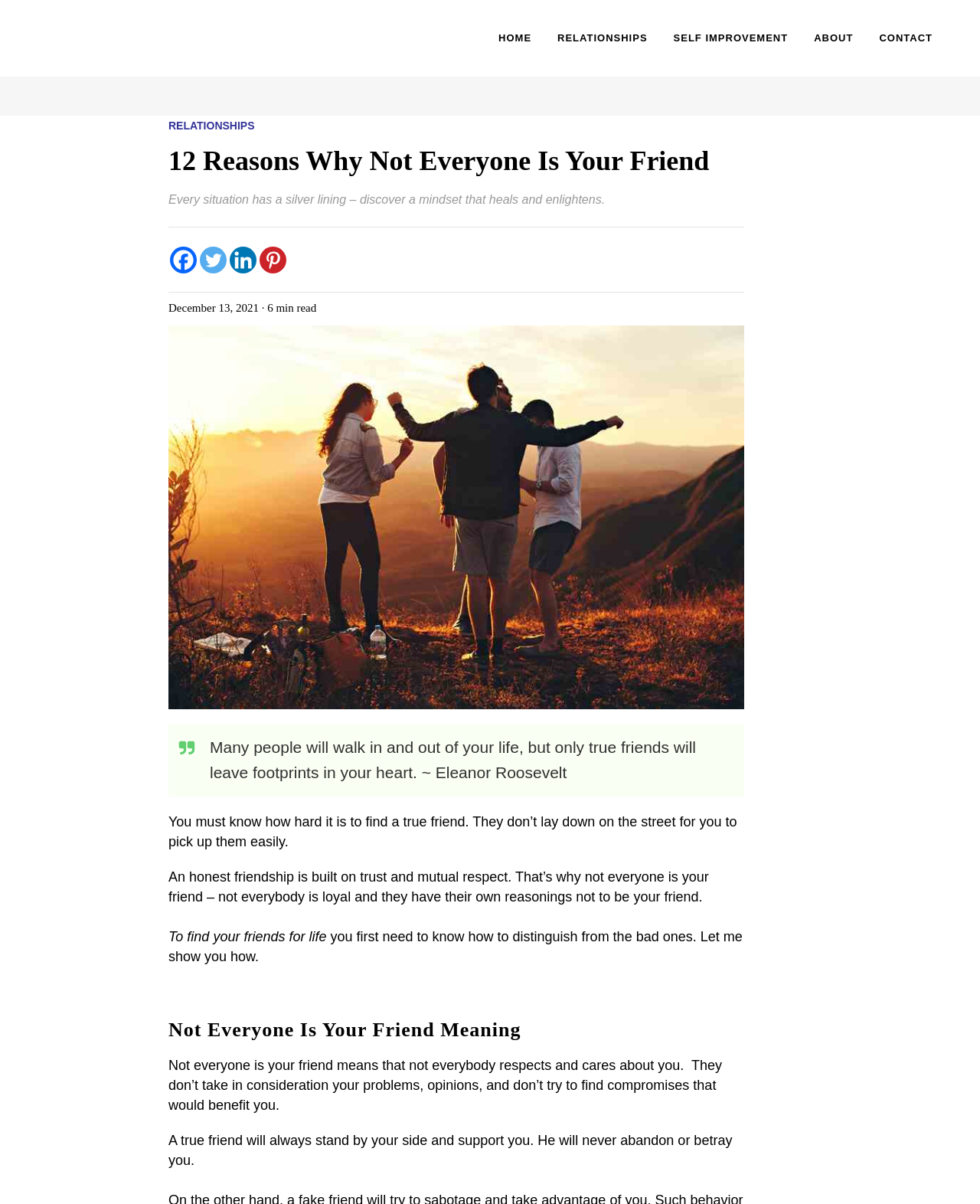Predict the bounding box coordinates of the UI element that matches this description: "title="Pinterest"". The coordinates should be in the format [left, top, right, bottom] with each value between 0 and 1.

[0.265, 0.205, 0.292, 0.227]